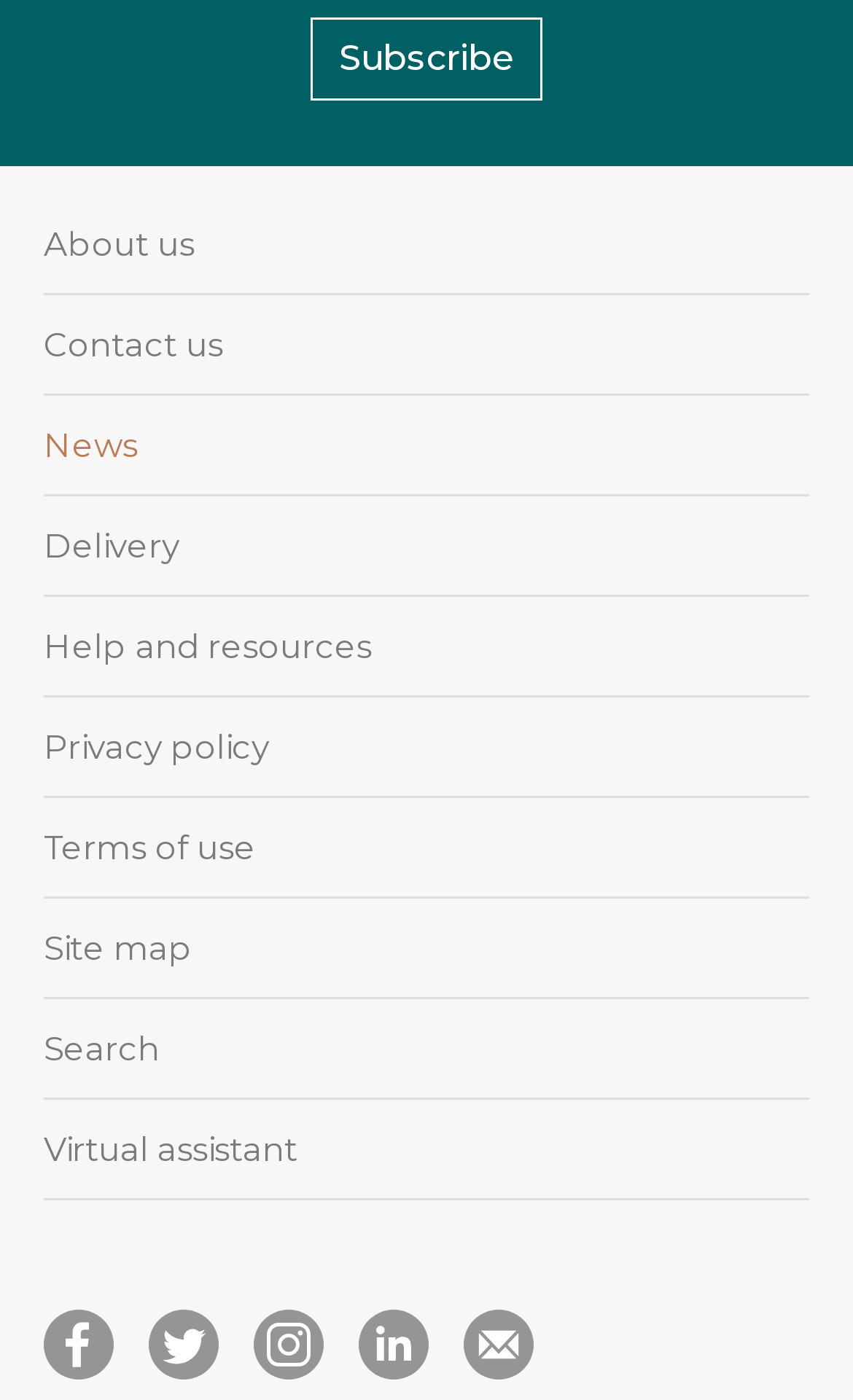Could you please study the image and provide a detailed answer to the question:
Is there a search function on the webpage?

I looked at the footer section of the webpage and found a link labeled 'Search', which suggests that there is a search function on the webpage.